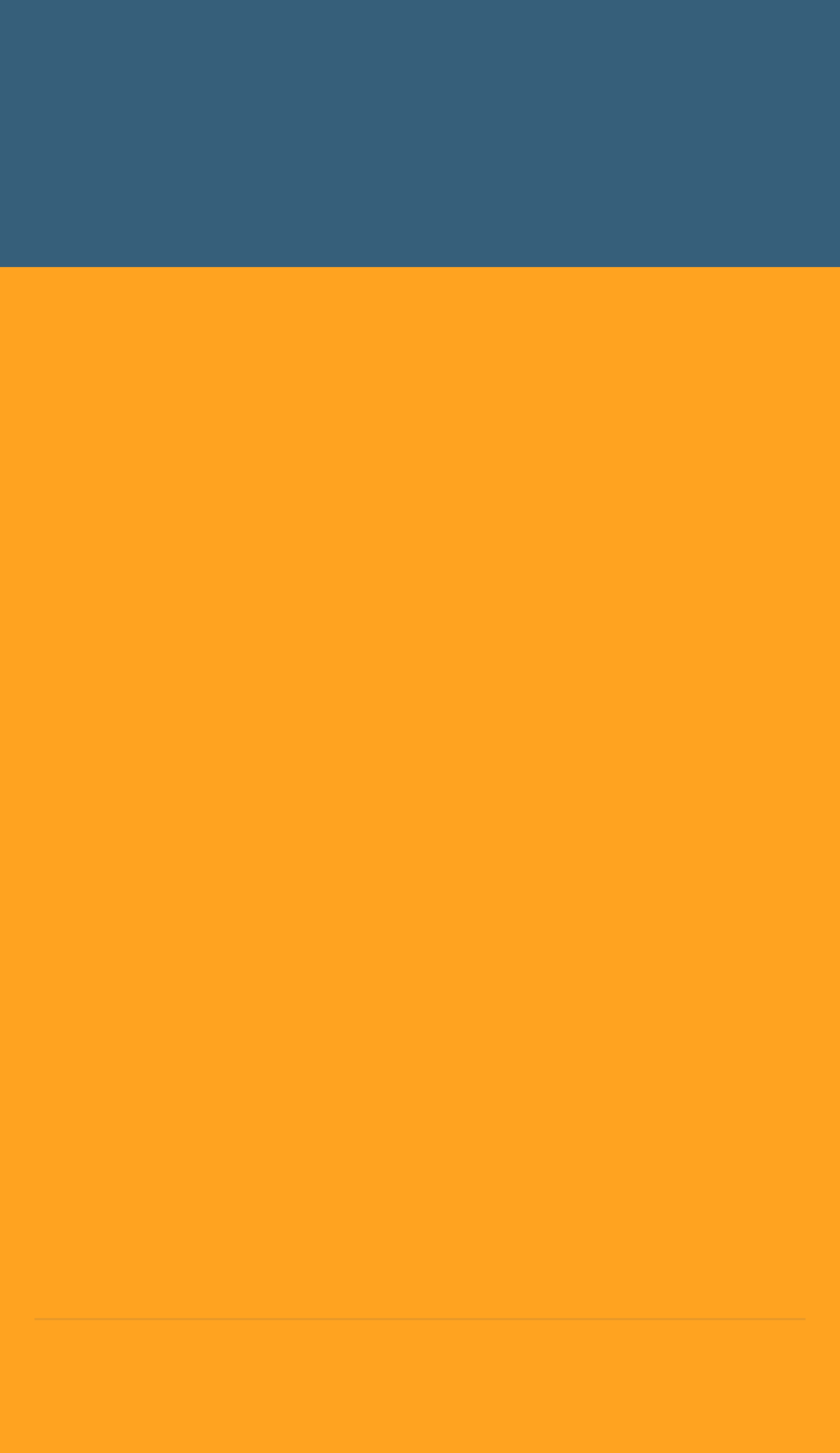Please provide a detailed answer to the question below based on the screenshot: 
What is the address of the company?

The address of the company can be found in the 'Address' section, where it is broken down into multiple lines, including the townland, town, county, postal code, and country.